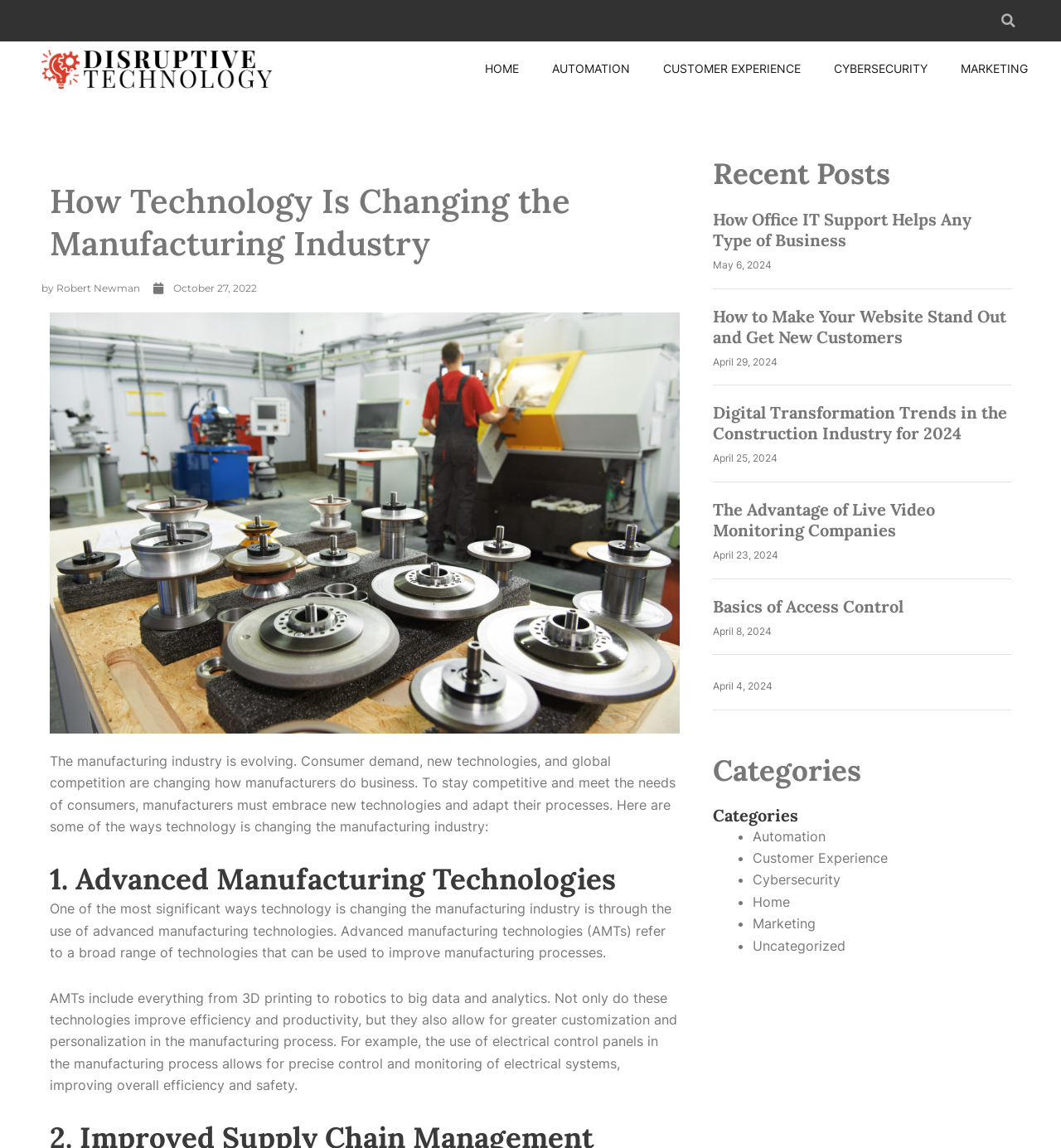What categories are available?
Please provide a comprehensive answer based on the details in the screenshot.

The categories are listed in the 'Categories' section, and they are Automation, Customer Experience, Cybersecurity, Home, Marketing, and Uncategorized.